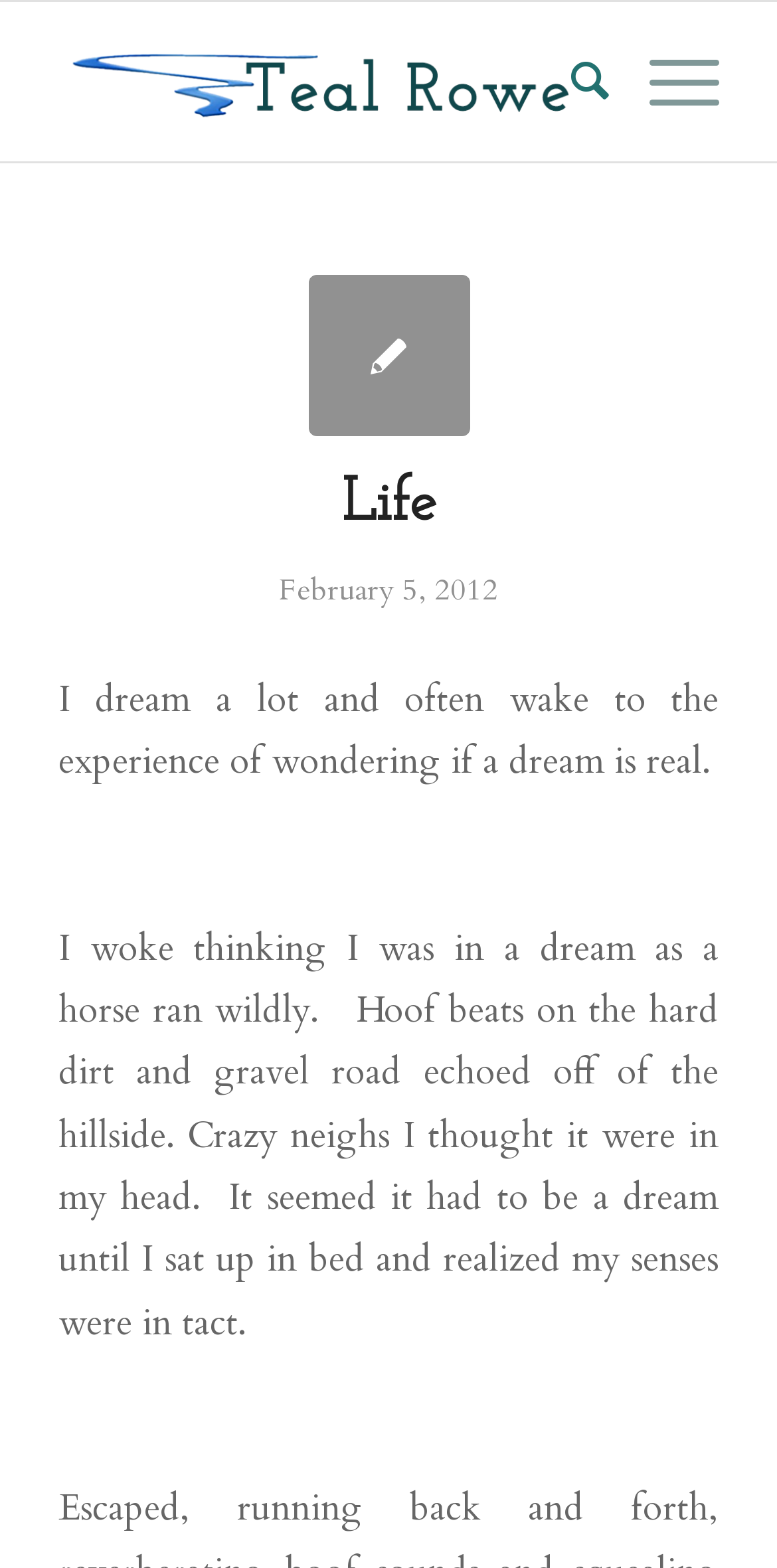What is the date of the article?
Please give a detailed and elaborate explanation in response to the question.

The date of the article is located below the 'Life' header, and it is represented as a time element with the text 'February 5, 2012'.